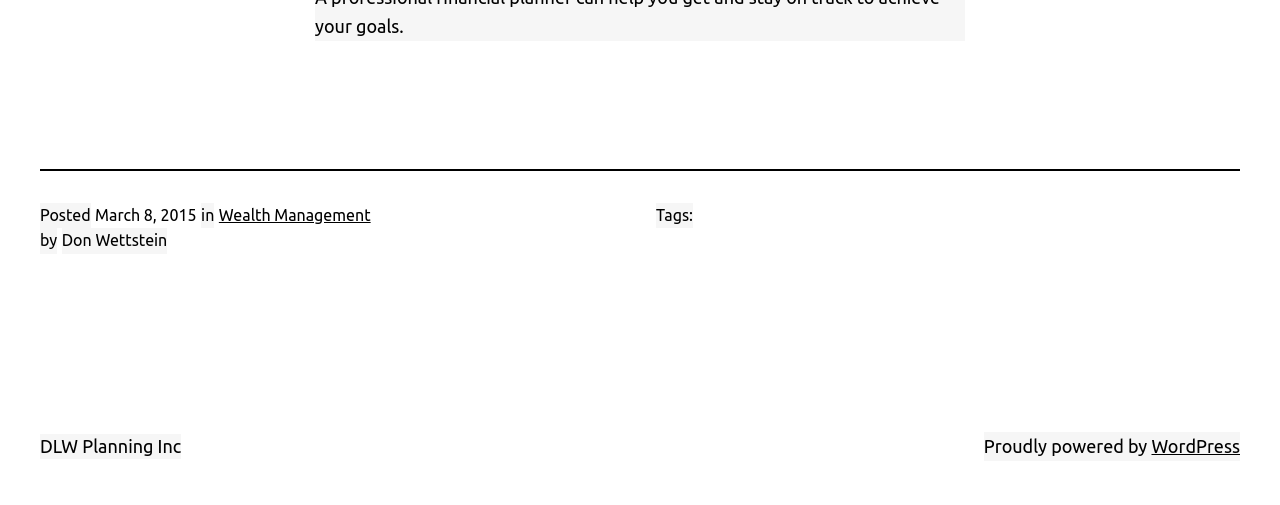What is the category of the post?
Make sure to answer the question with a detailed and comprehensive explanation.

I found the category of the post by looking at the link 'Wealth Management' which is located next to the 'in' label.